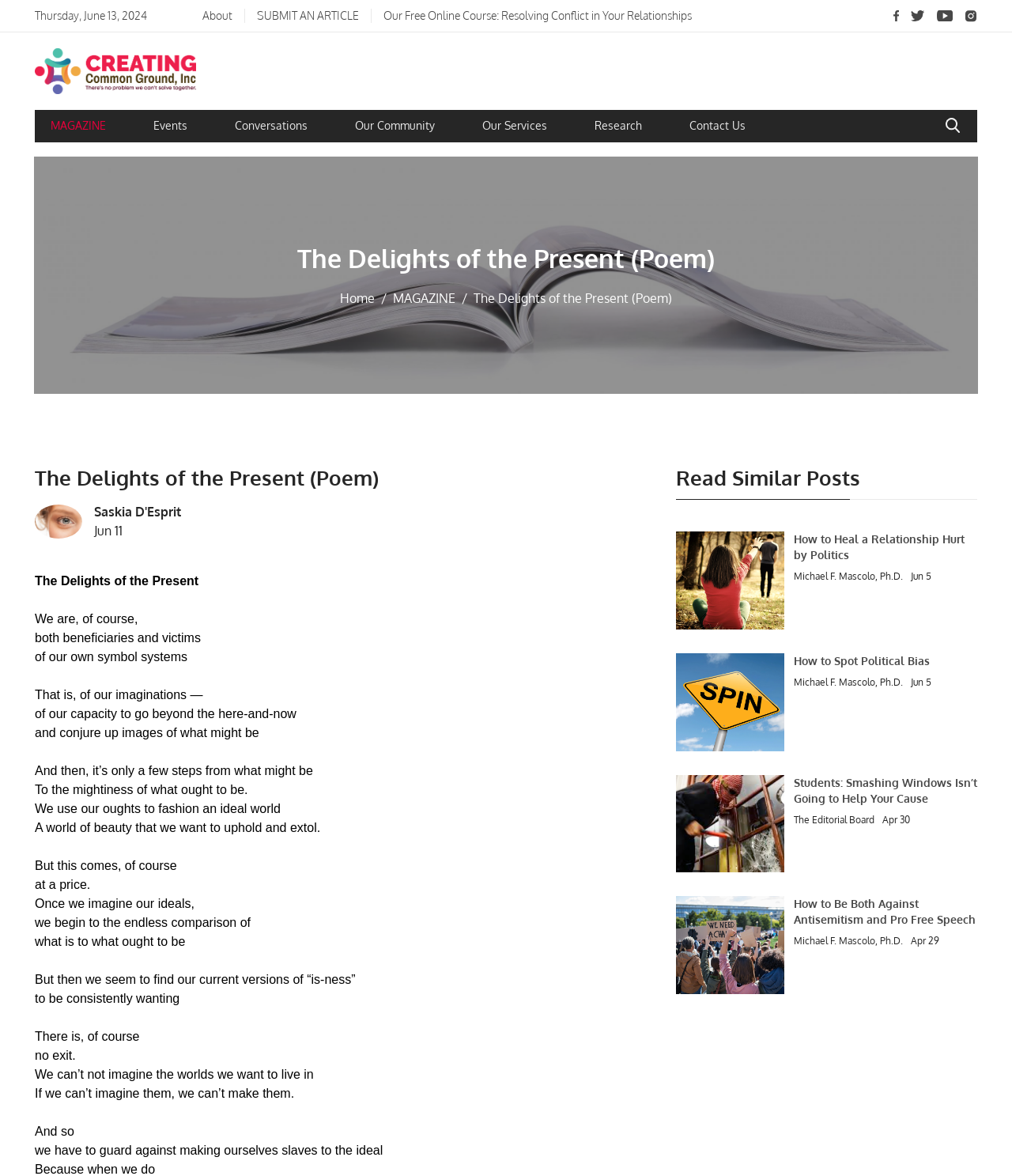Provide a brief response to the question using a single word or phrase: 
What is the date of the current article?

Thursday, June 13, 2024